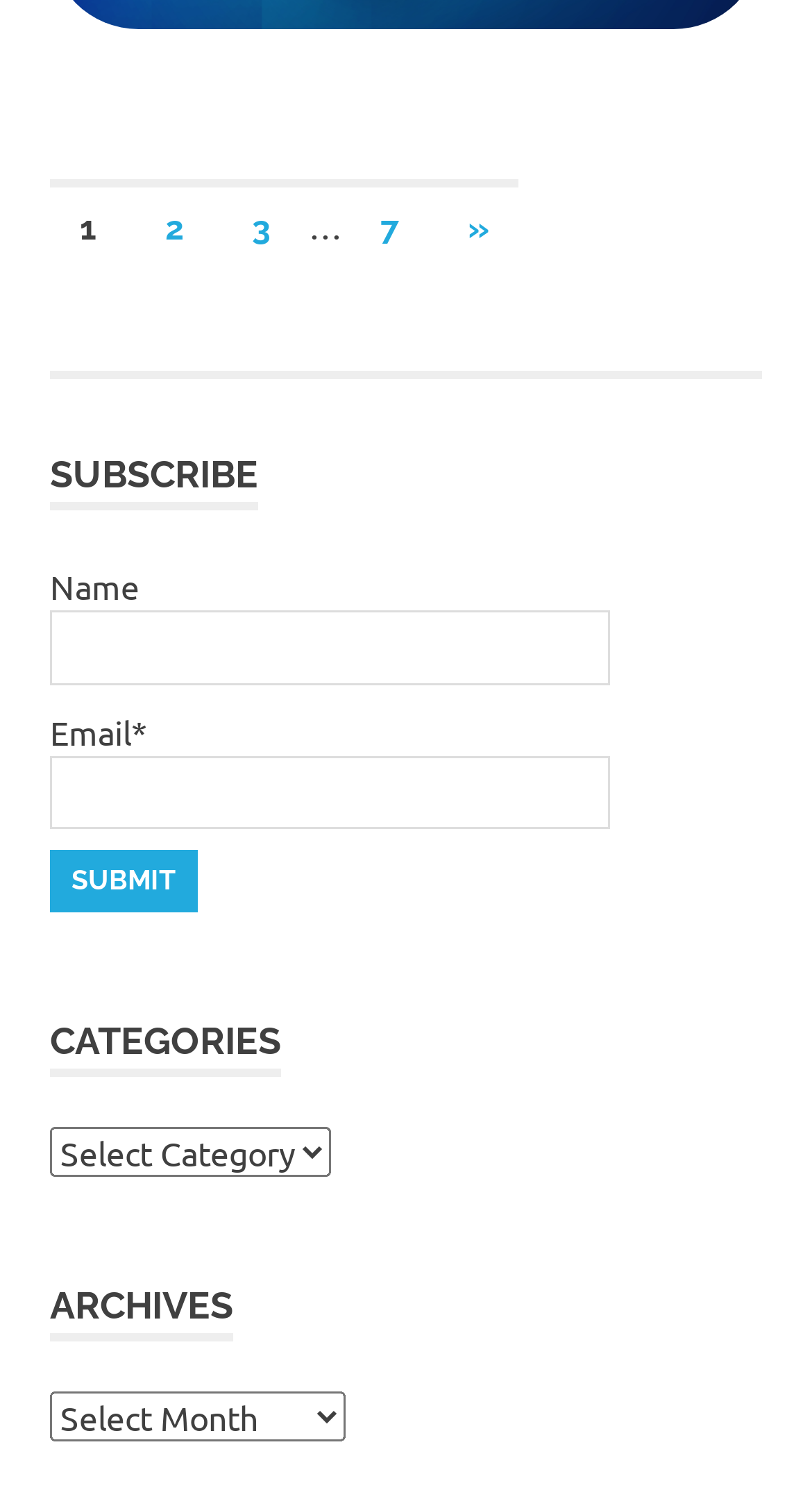What is the function of the 'Categories' combobox?
Based on the image, give a one-word or short phrase answer.

Select category